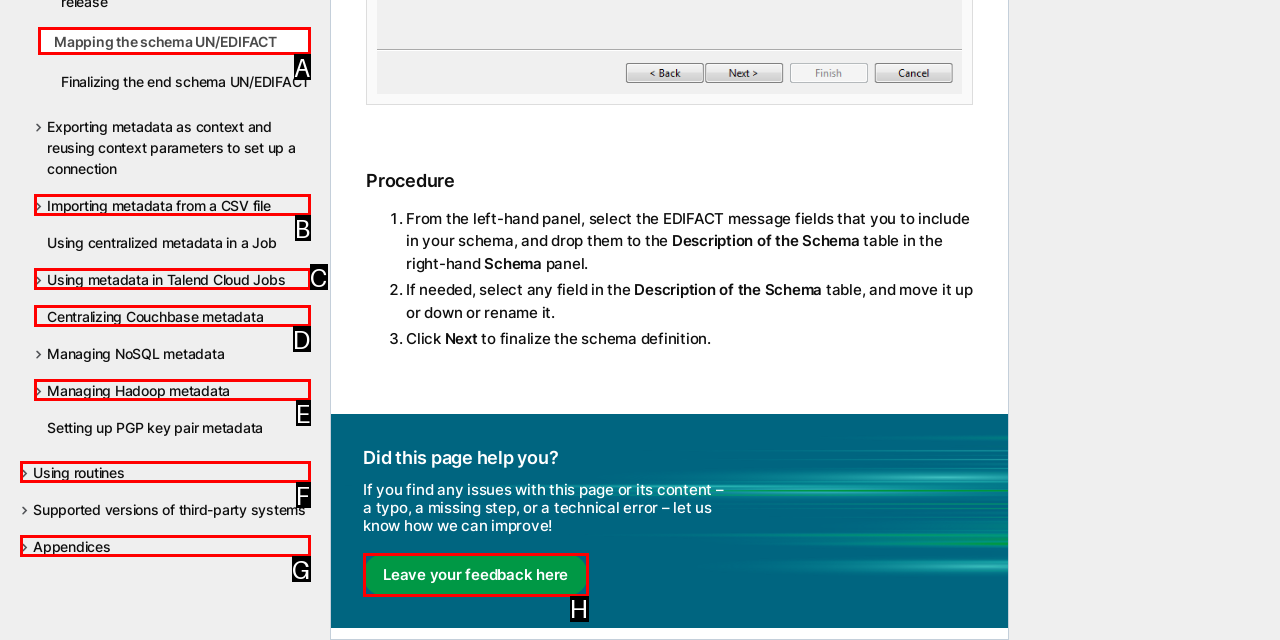Please identify the UI element that matches the description: Using routines
Respond with the letter of the correct option.

F